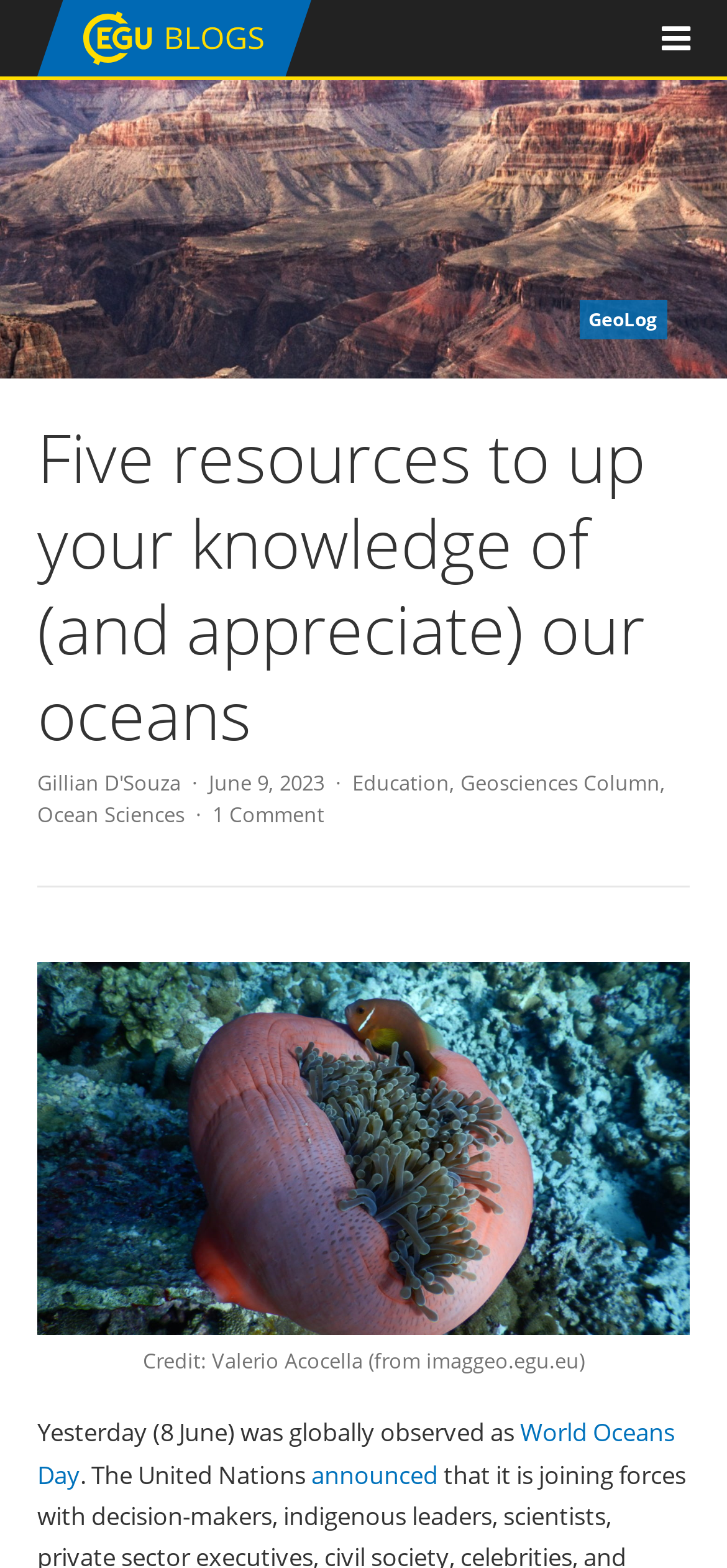Can you specify the bounding box coordinates for the region that should be clicked to fulfill this instruction: "View the image credit information".

[0.196, 0.859, 0.804, 0.877]